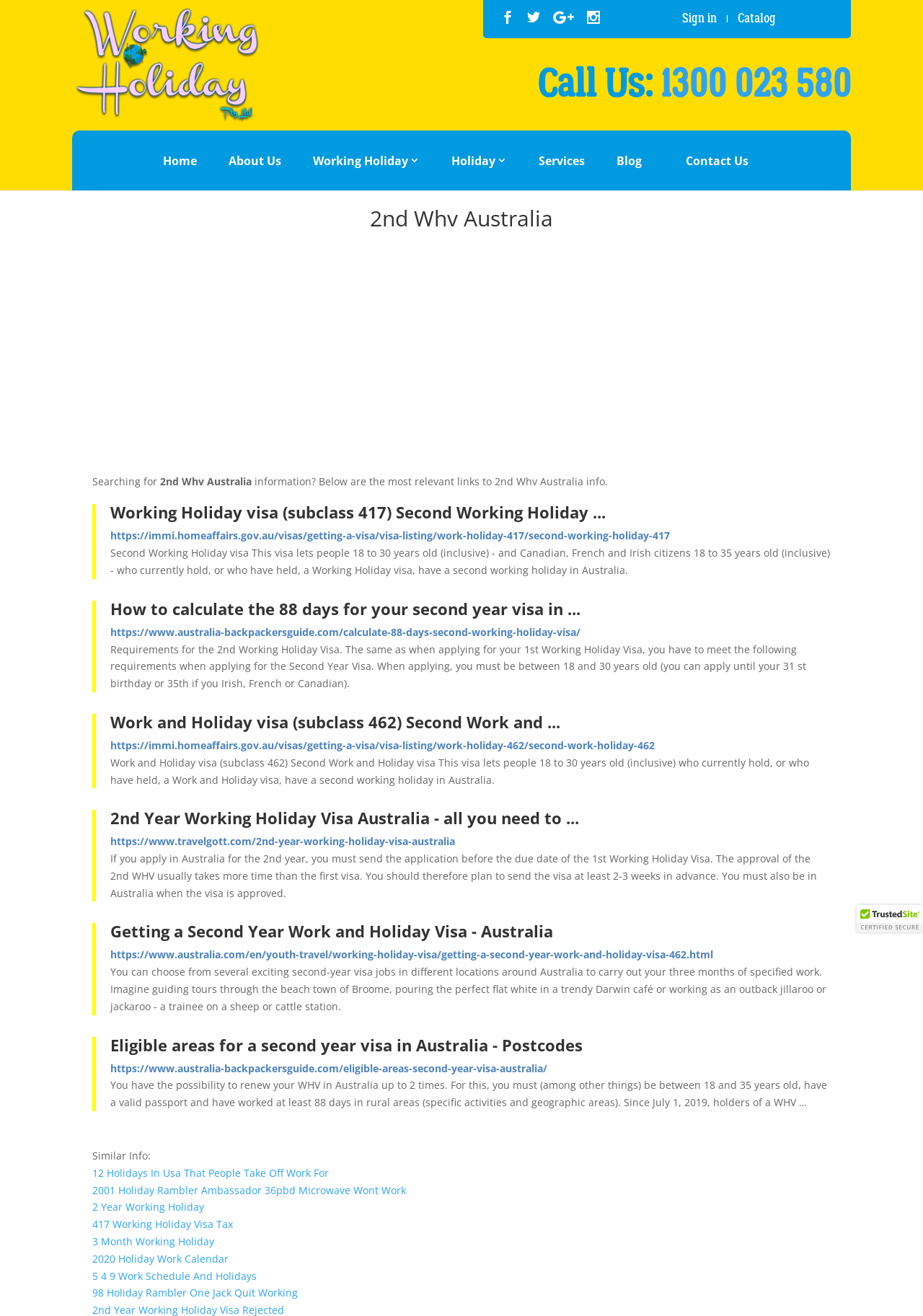What is the age requirement for the Second Working Holiday Visa?
Answer the question with as much detail as you can, using the image as a reference.

According to the webpage, the age requirement for the Second Working Holiday Visa is between 18 and 30 years old, as stated in the description 'Second Working Holiday visa This visa lets people 18 to 30 years old (inclusive) who currently hold, or who have held, a Working Holiday visa, have a second working holiday in Australia.'